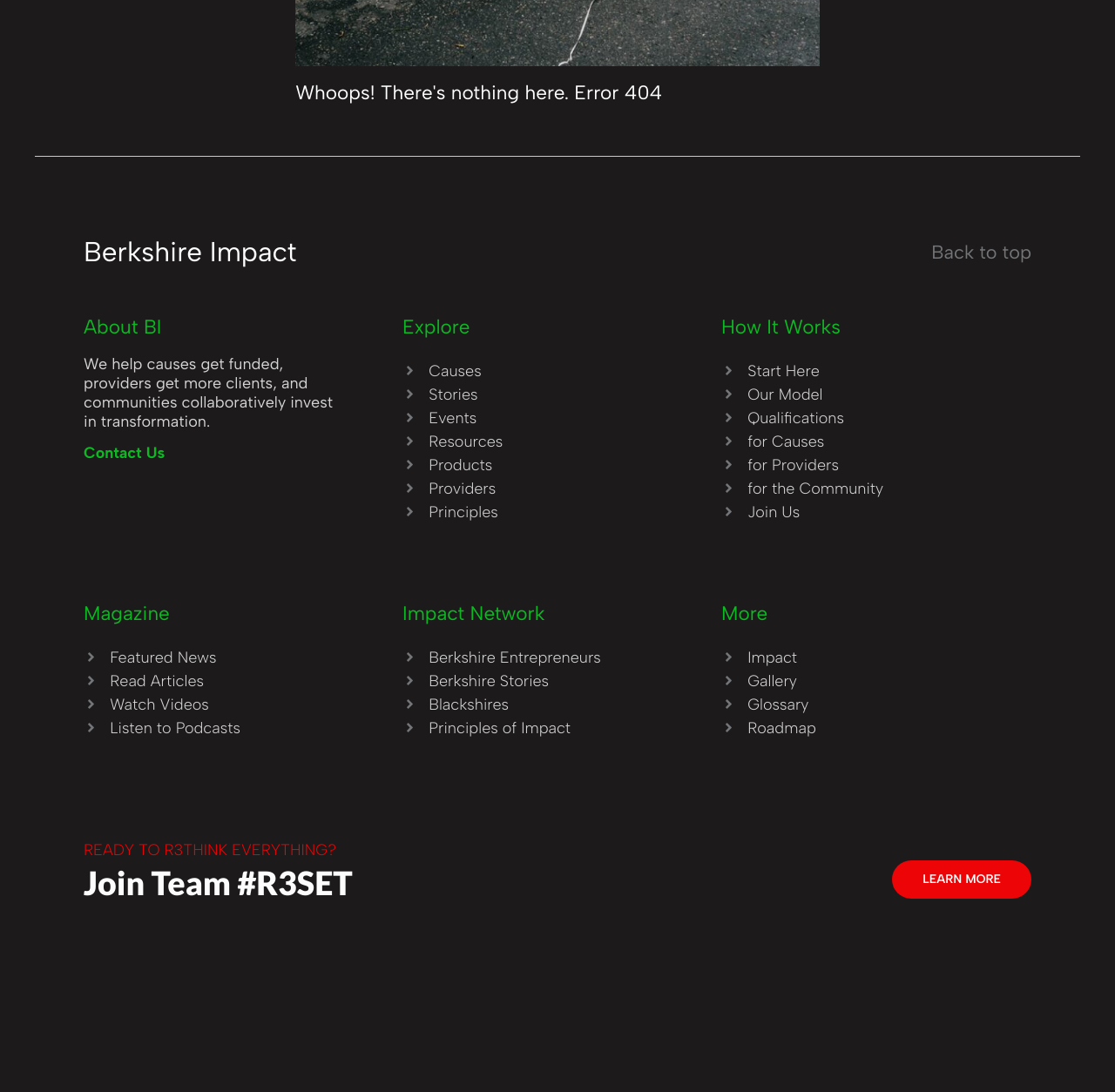Please provide the bounding box coordinates in the format (top-left x, top-left y, bottom-right x, bottom-right y). Remember, all values are floating point numbers between 0 and 1. What is the bounding box coordinate of the region described as: X (Twitter)

None